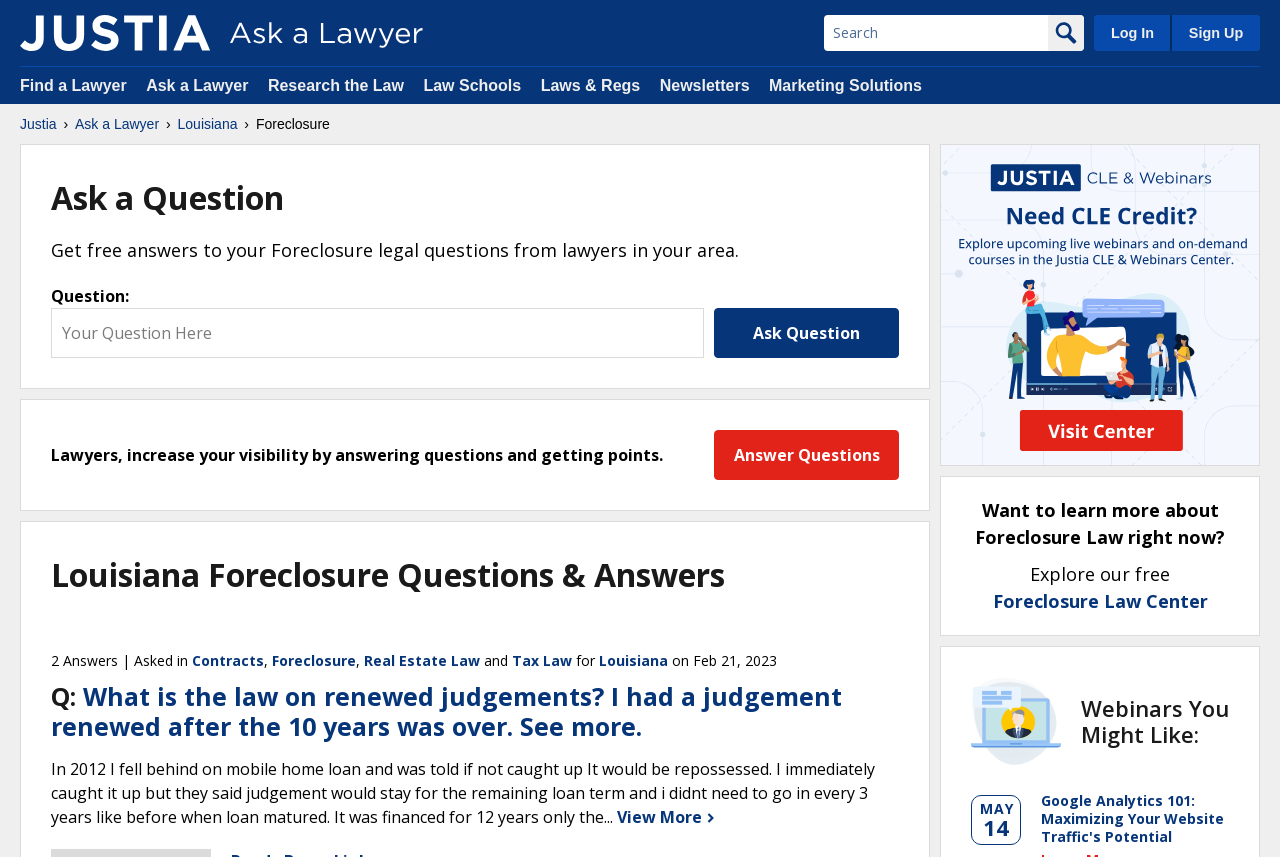Determine the bounding box coordinates of the region I should click to achieve the following instruction: "Ask a question". Ensure the bounding box coordinates are four float numbers between 0 and 1, i.e., [left, top, right, bottom].

[0.558, 0.36, 0.702, 0.418]